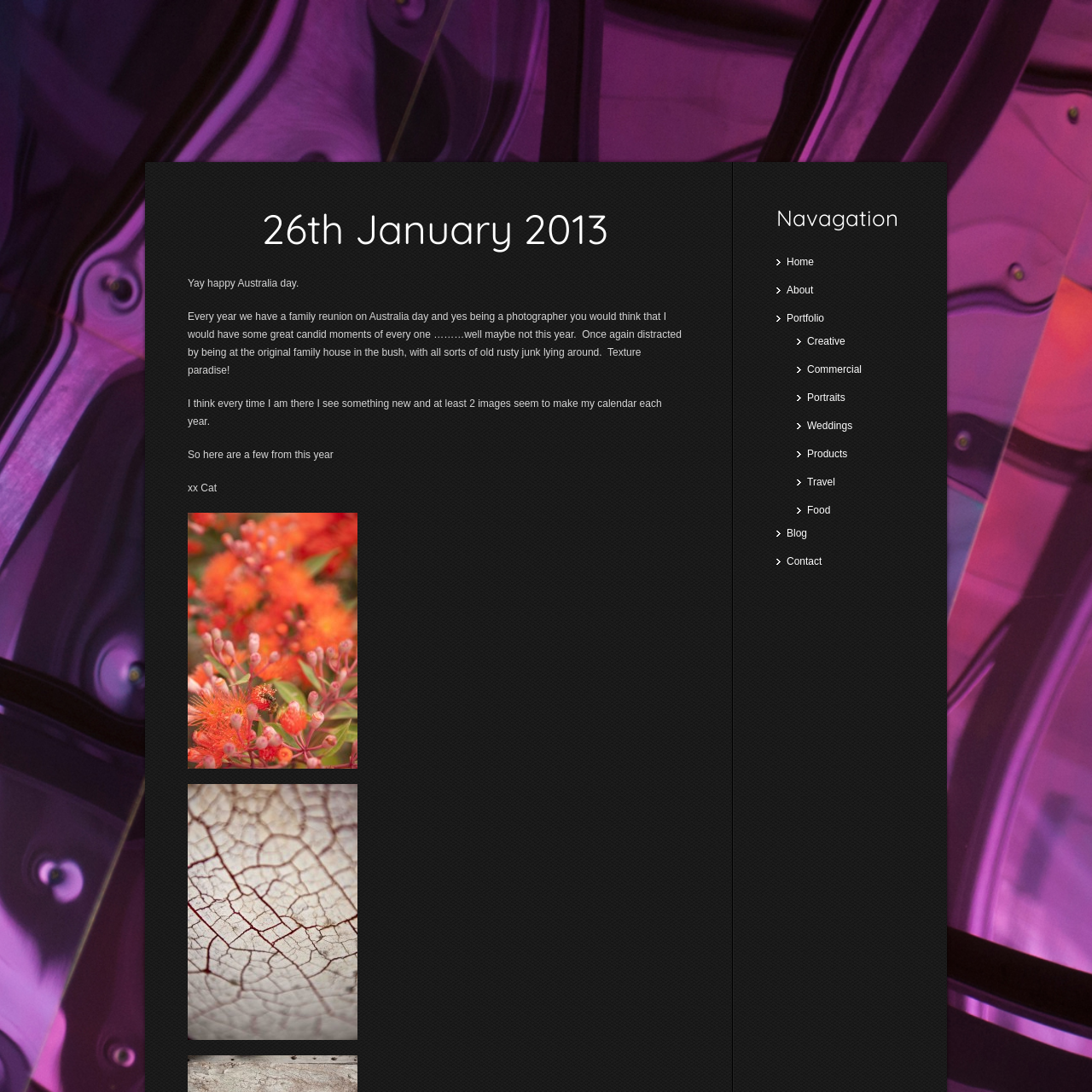Give a detailed account of the webpage.

This webpage appears to be a blog post or article about the author's Australia Day family reunion. At the top, there is a header with the title "26th January 2013 - Stray Cat Images". Below the header, there is a brief introduction to the post, which mentions the author's excitement about Australia Day and their family reunion.

The main content of the post is divided into several paragraphs, which describe the author's experience at the reunion. The text mentions the author's distraction by the old rusty junk lying around the original family house in the bush, which seems to be a treasure trove for a photographer. The author also mentions that they see something new every time they visit the house and that at least two images make it to their calendar each year.

Following the text, there are two images, labeled "_DSC2297" and "_DSC2338", which are likely photos taken by the author during the reunion. These images are positioned below the main text, with the first image taking up more vertical space than the second.

On the right-hand side of the page, there is a navigation menu with several links, including "Home", "About", "Portfolio", and others. This menu is headed by a "Navigation" title. The links are stacked vertically, with the "Home" link at the top and the "Contact" link at the bottom.

There are also three links at the very top and bottom of the page, which seem to be redundant and do not have any descriptive text.